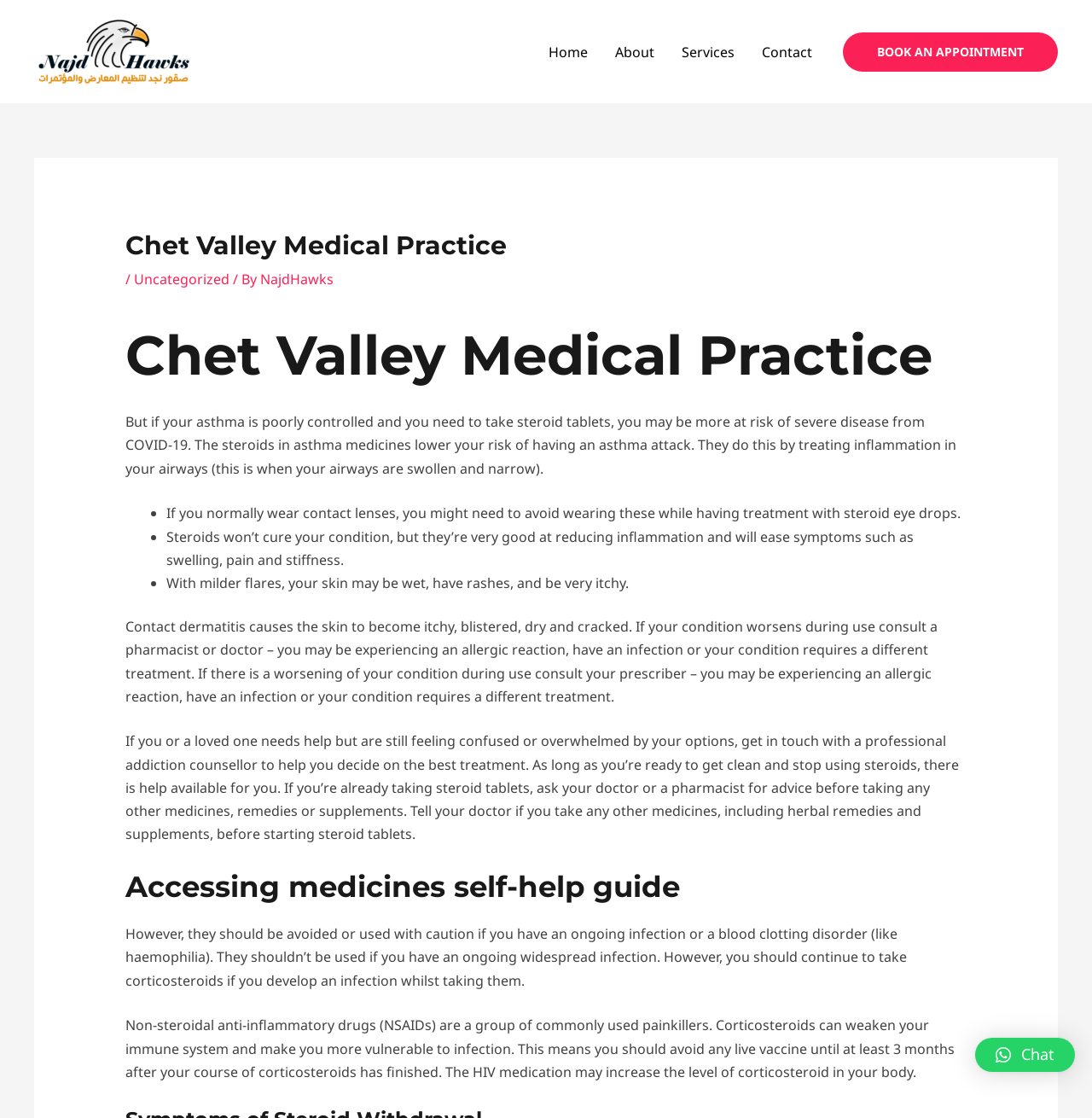What is the principal heading displayed on the webpage?

Chet Valley Medical Practice